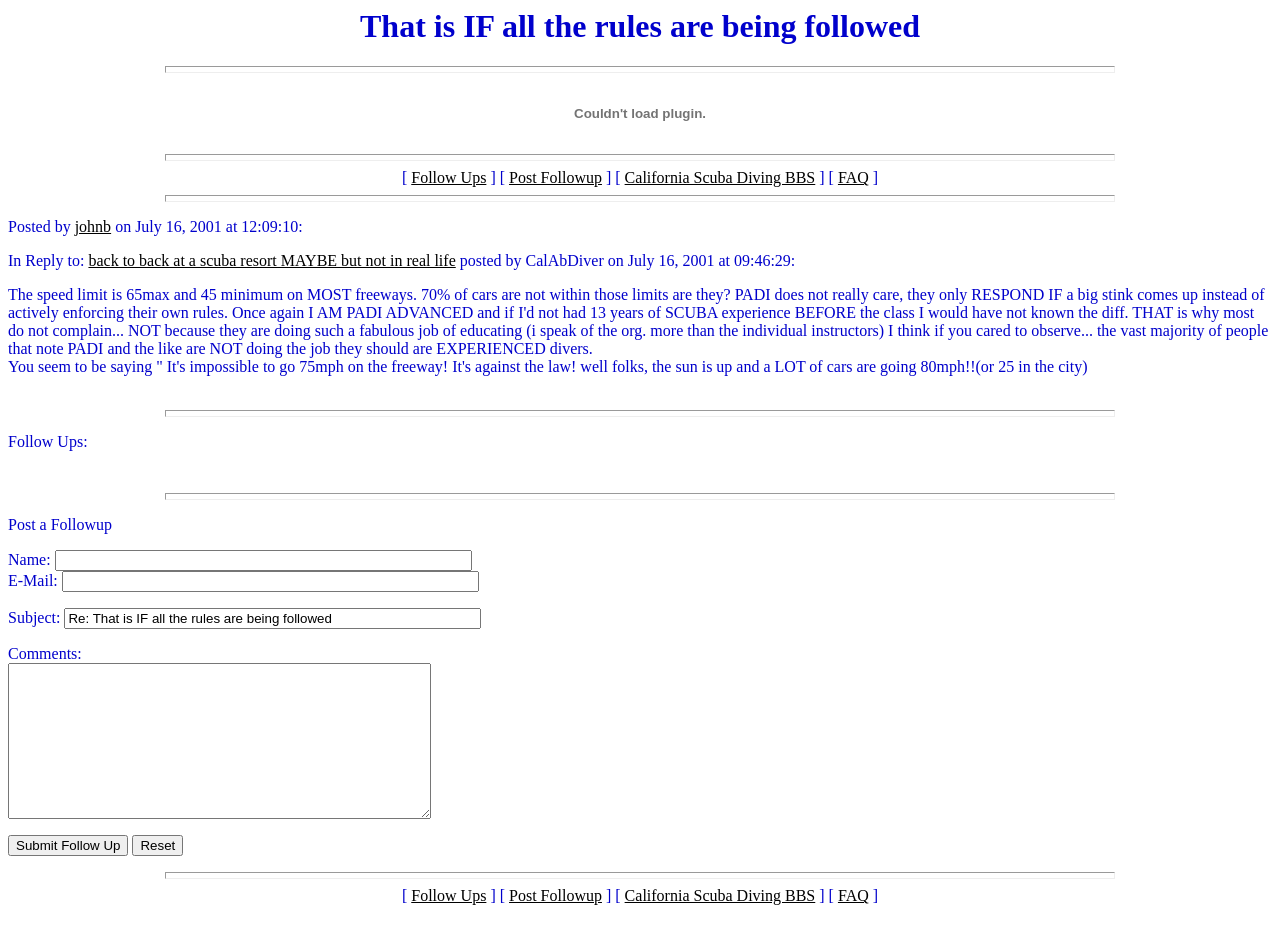Highlight the bounding box coordinates of the element you need to click to perform the following instruction: "Post a followup."

[0.006, 0.548, 0.088, 0.566]